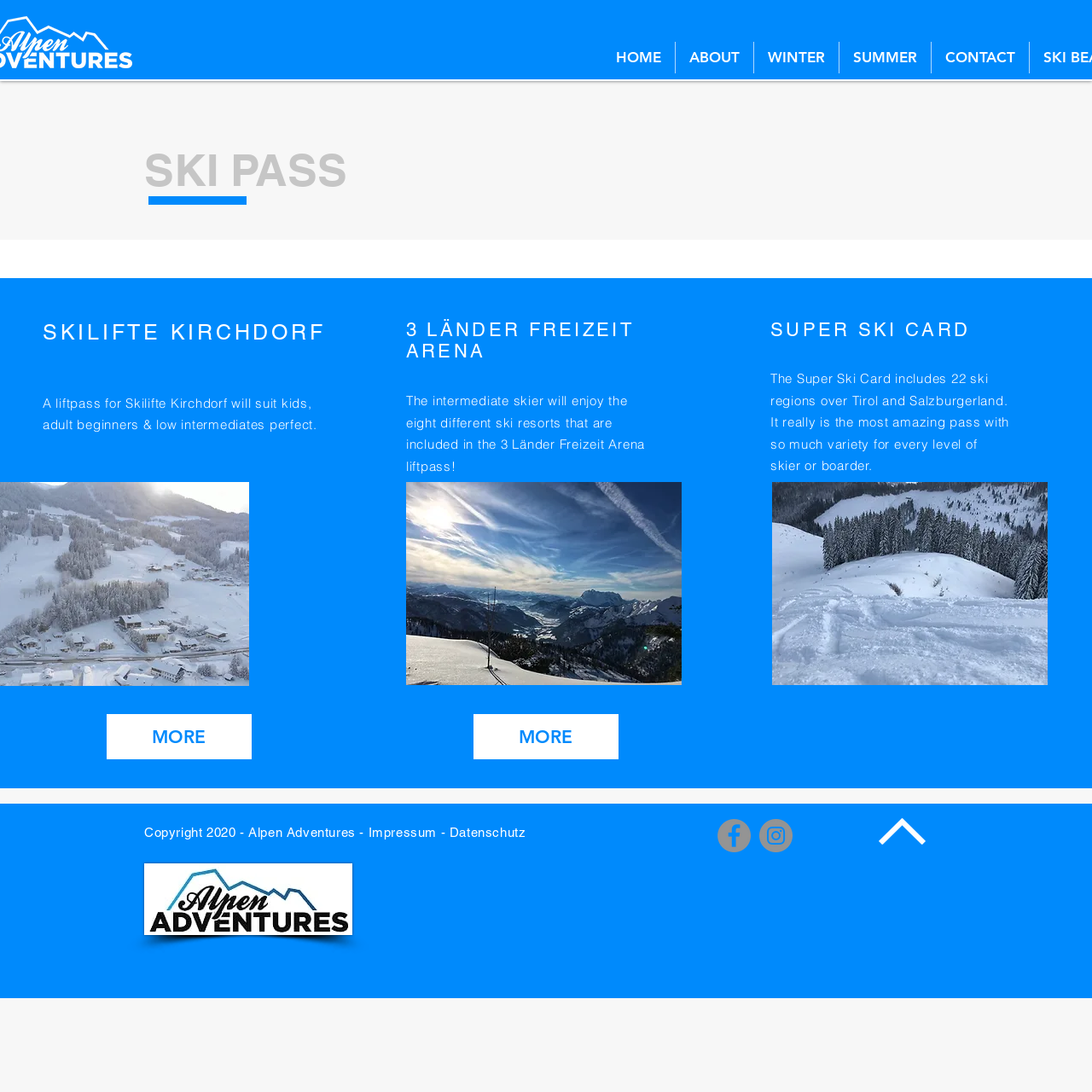Please reply to the following question using a single word or phrase: 
What type of content is displayed on the webpage?

Information about ski passes